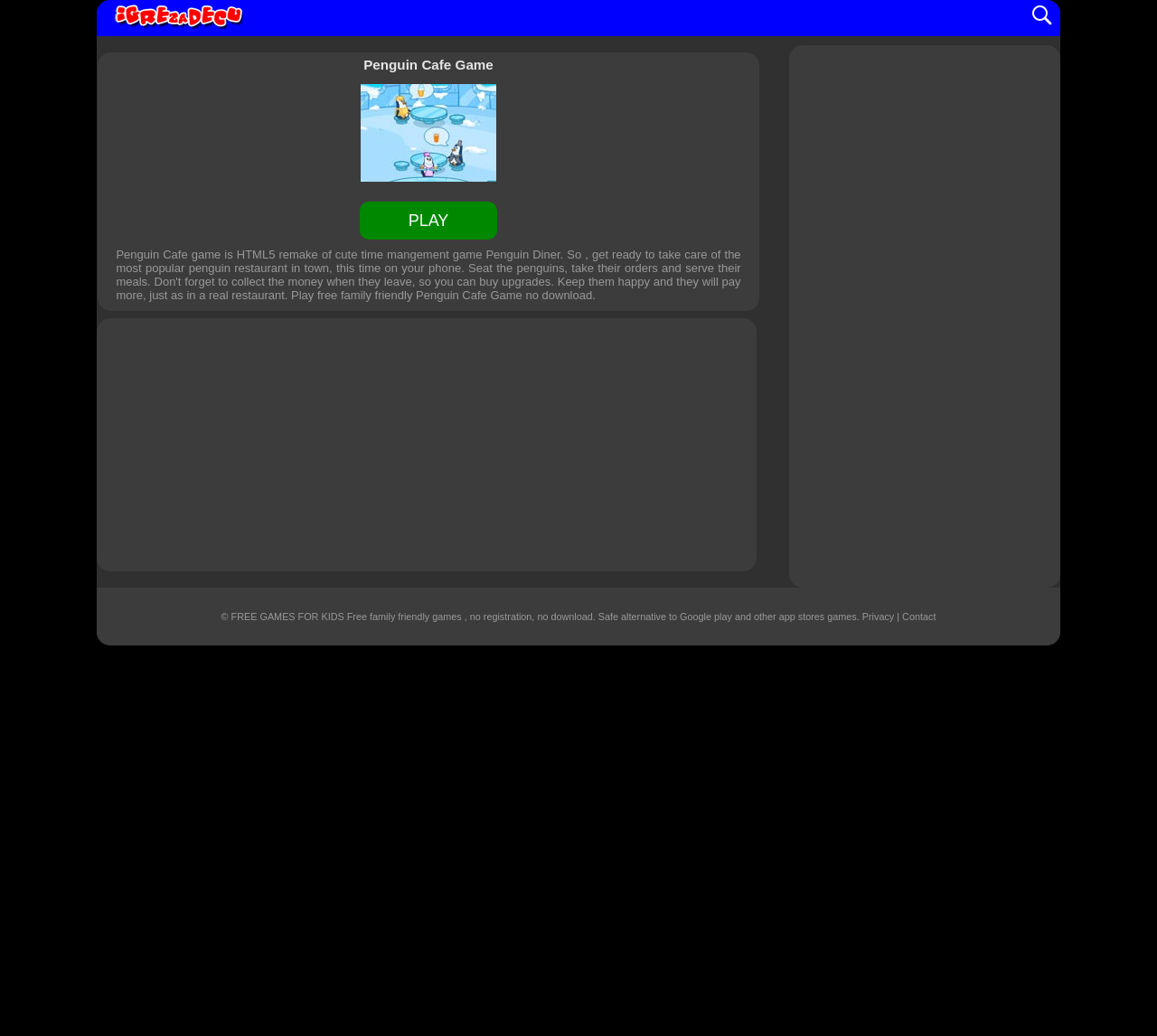Kindly provide the bounding box coordinates of the section you need to click on to fulfill the given instruction: "Check privacy".

[0.745, 0.59, 0.775, 0.6]